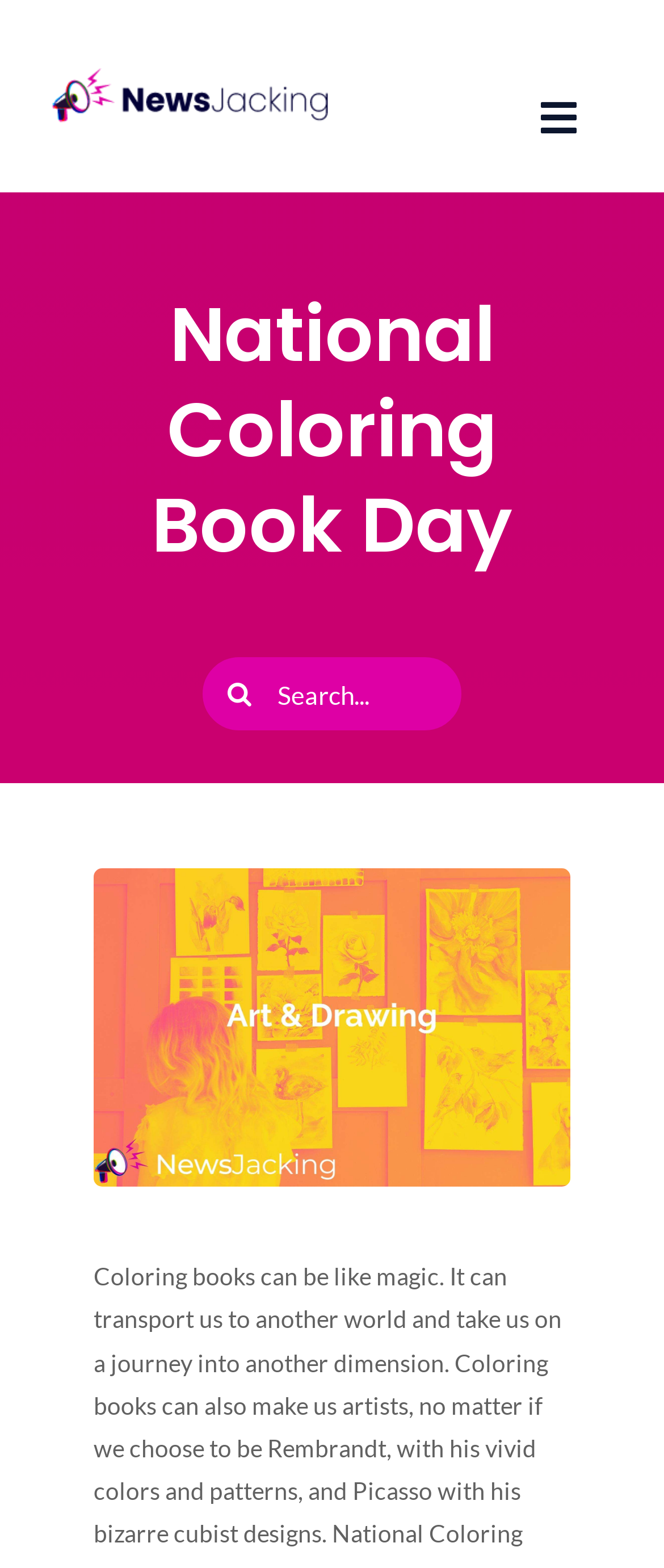Using the element description: "About", determine the bounding box coordinates for the specified UI element. The coordinates should be four float numbers between 0 and 1, [left, top, right, bottom].

[0.0, 0.121, 1.0, 0.183]